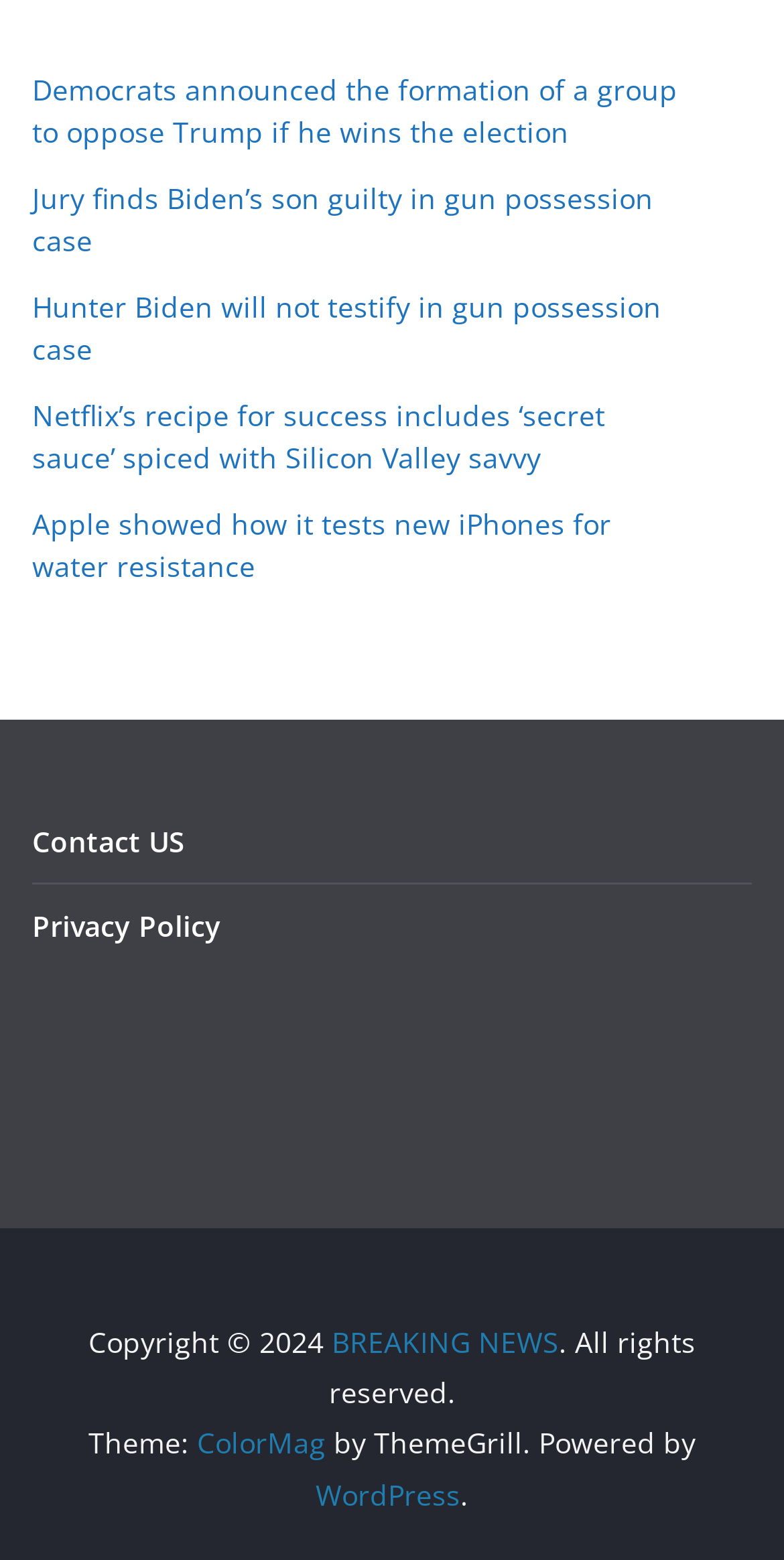Identify the bounding box coordinates of the clickable region required to complete the instruction: "View Privacy Policy". The coordinates should be given as four float numbers within the range of 0 and 1, i.e., [left, top, right, bottom].

[0.041, 0.581, 0.282, 0.605]